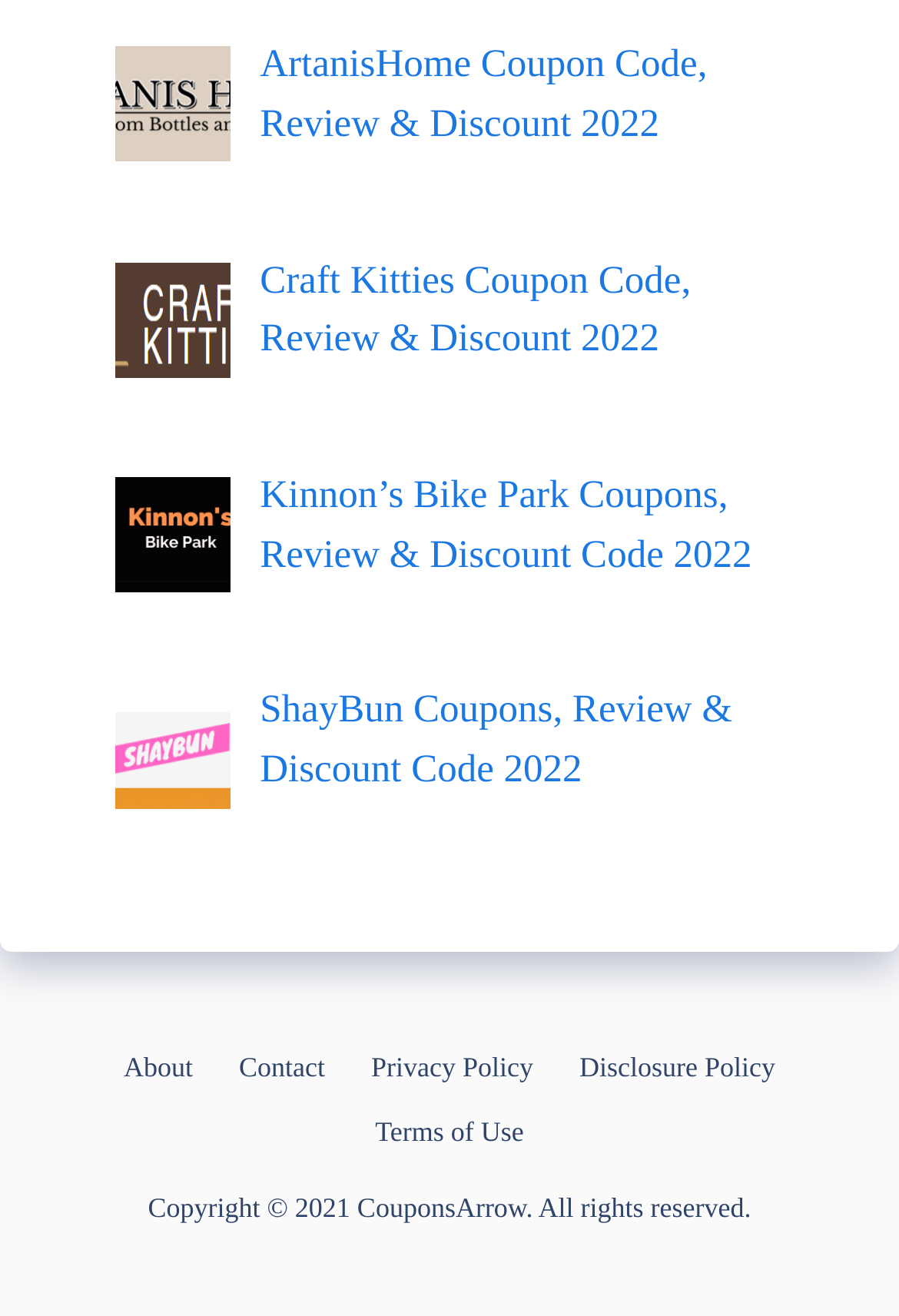Pinpoint the bounding box coordinates of the element to be clicked to execute the instruction: "View Artanis Home Coupon".

[0.289, 0.032, 0.787, 0.11]